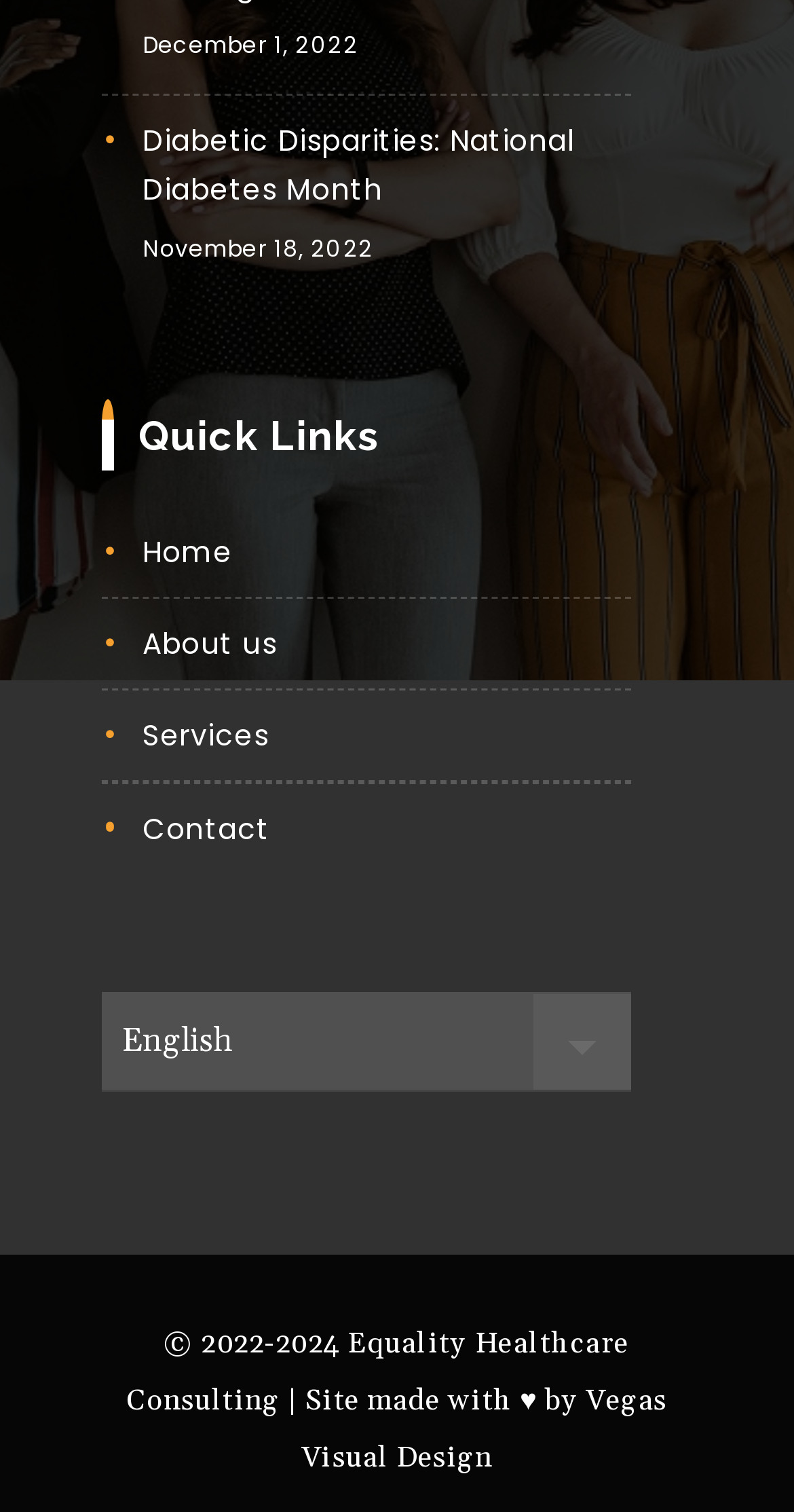Indicate the bounding box coordinates of the clickable region to achieve the following instruction: "Click on the 'Diabetic Disparities: National Diabetes Month' link."

[0.179, 0.077, 0.795, 0.142]